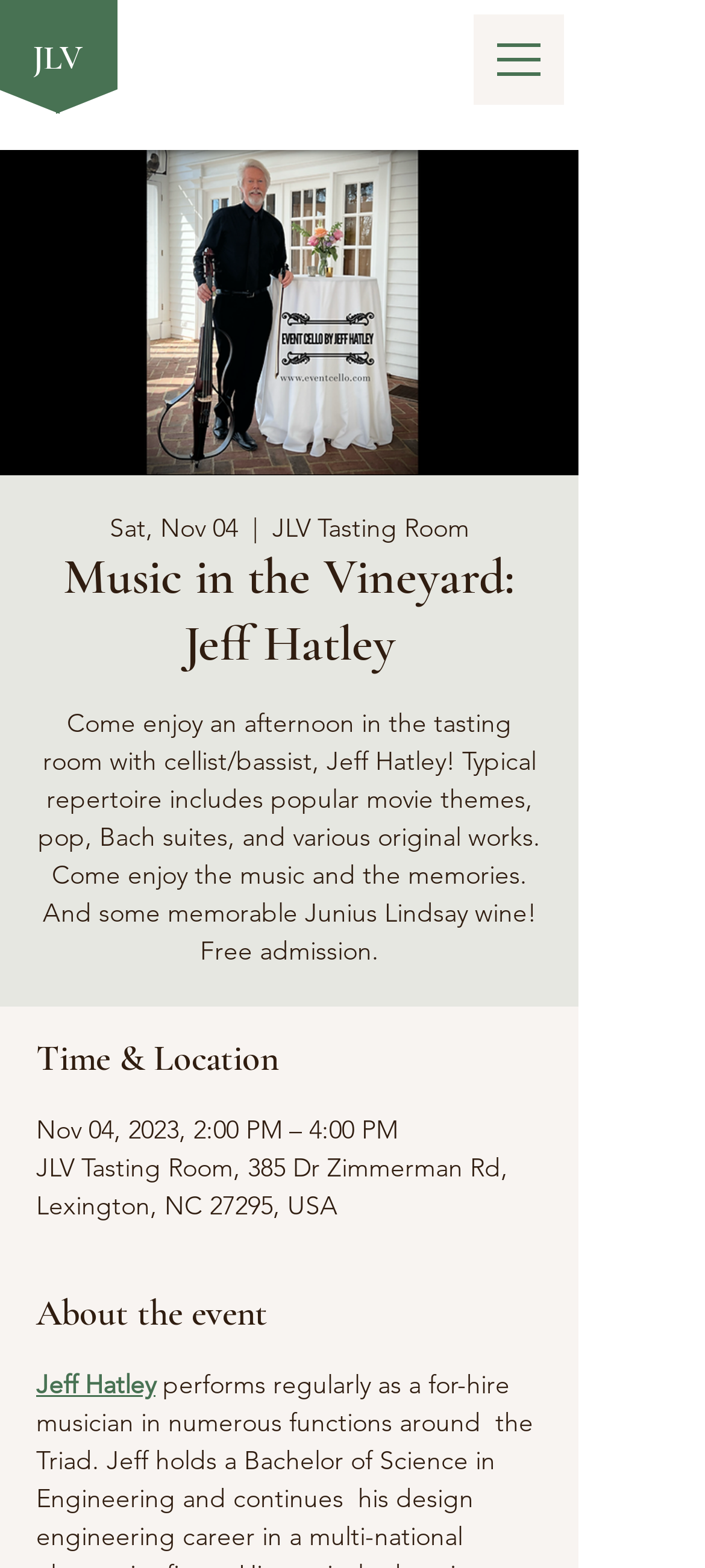Review the image closely and give a comprehensive answer to the question: What type of music does Jeff Hatley play?

I found the type of music Jeff Hatley plays by reading the event description, which says 'Typical repertoire includes popular movie themes, pop, Bach suites, and various original works'.